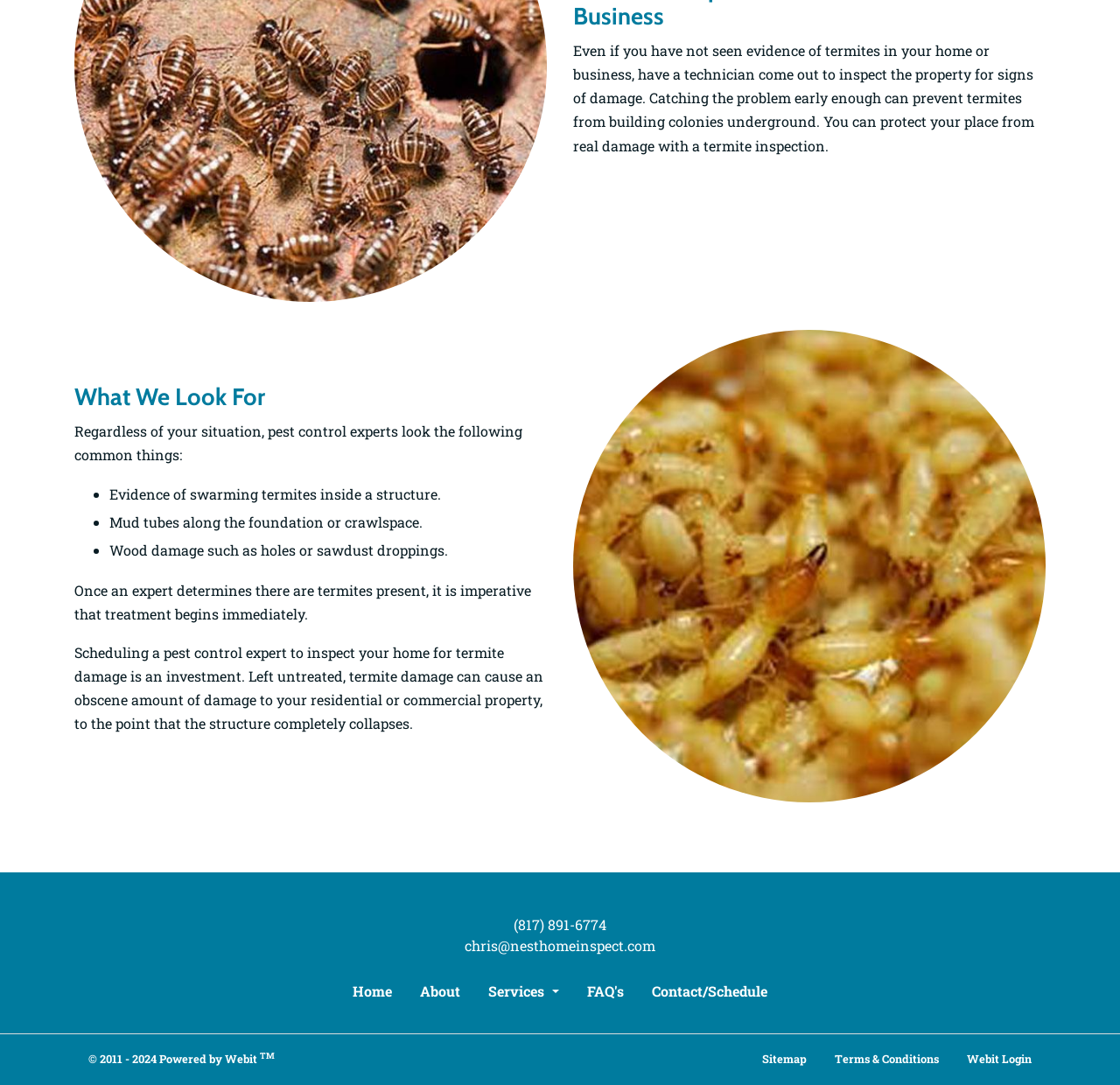Find the bounding box coordinates of the area to click in order to follow the instruction: "Navigate to the Services page".

[0.424, 0.895, 0.511, 0.933]